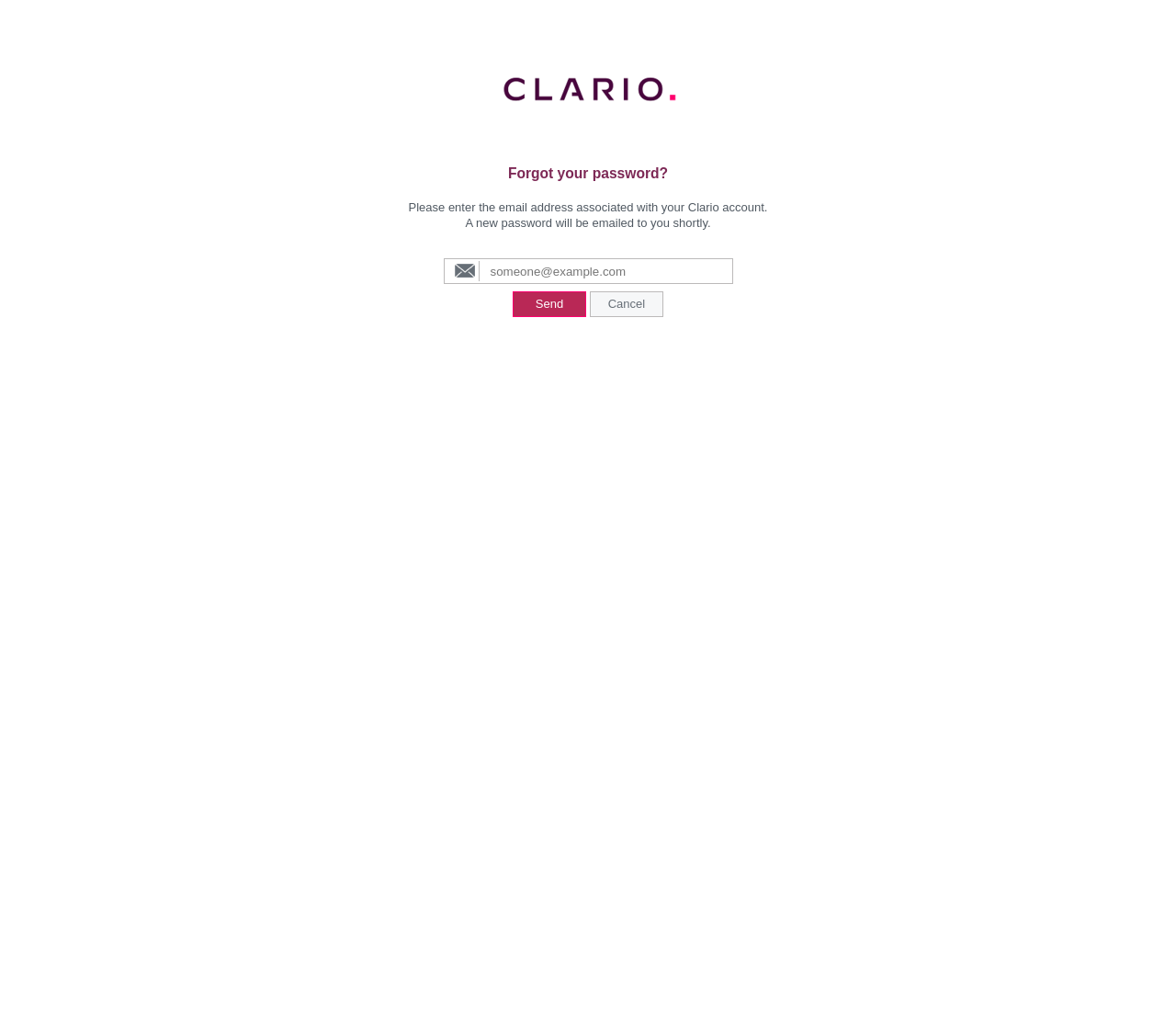Using the description "name="UserEmail" placeholder="someone@example.com"", locate and provide the bounding box of the UI element.

[0.377, 0.25, 0.623, 0.275]